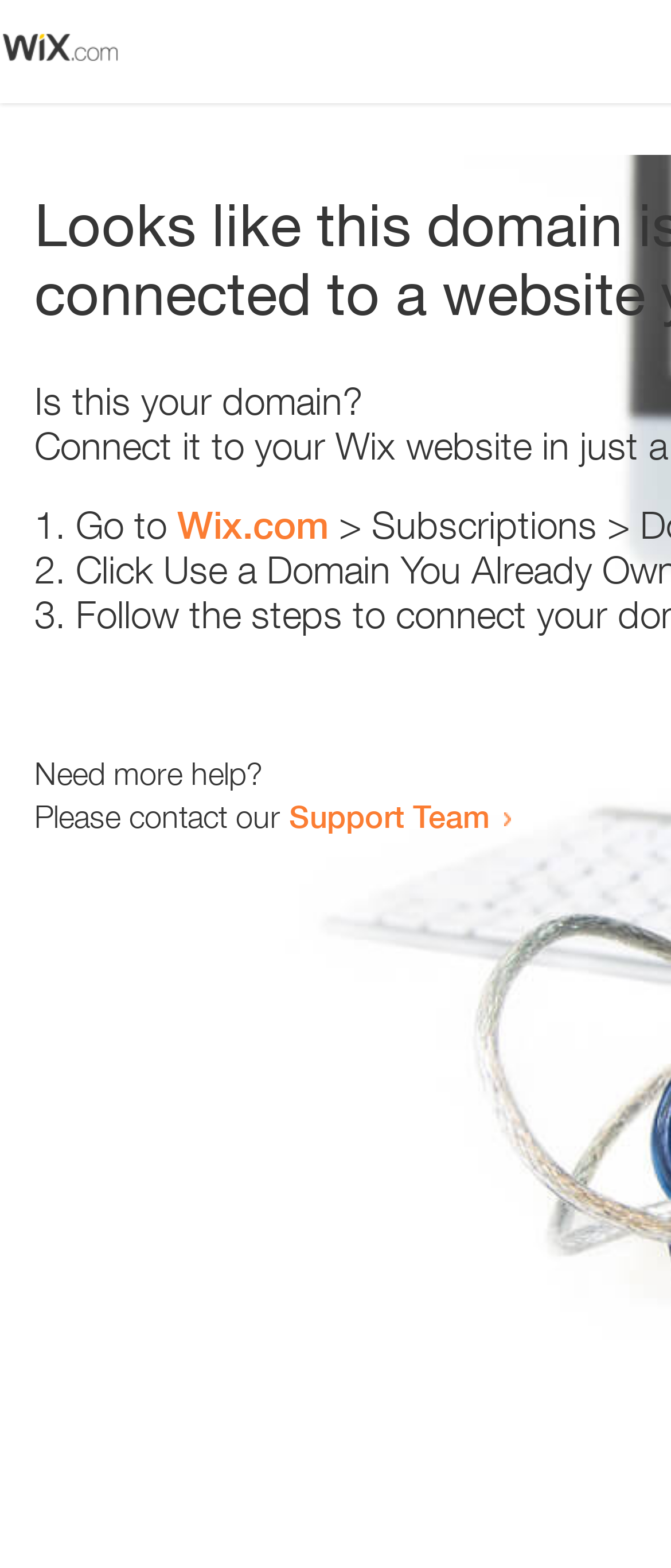Where can I get more help?
Please provide a detailed answer to the question.

The webpage provides a link to the 'Support Team' where the user can get more help if needed, as indicated by the text 'Need more help?' and the link to the 'Support Team'.